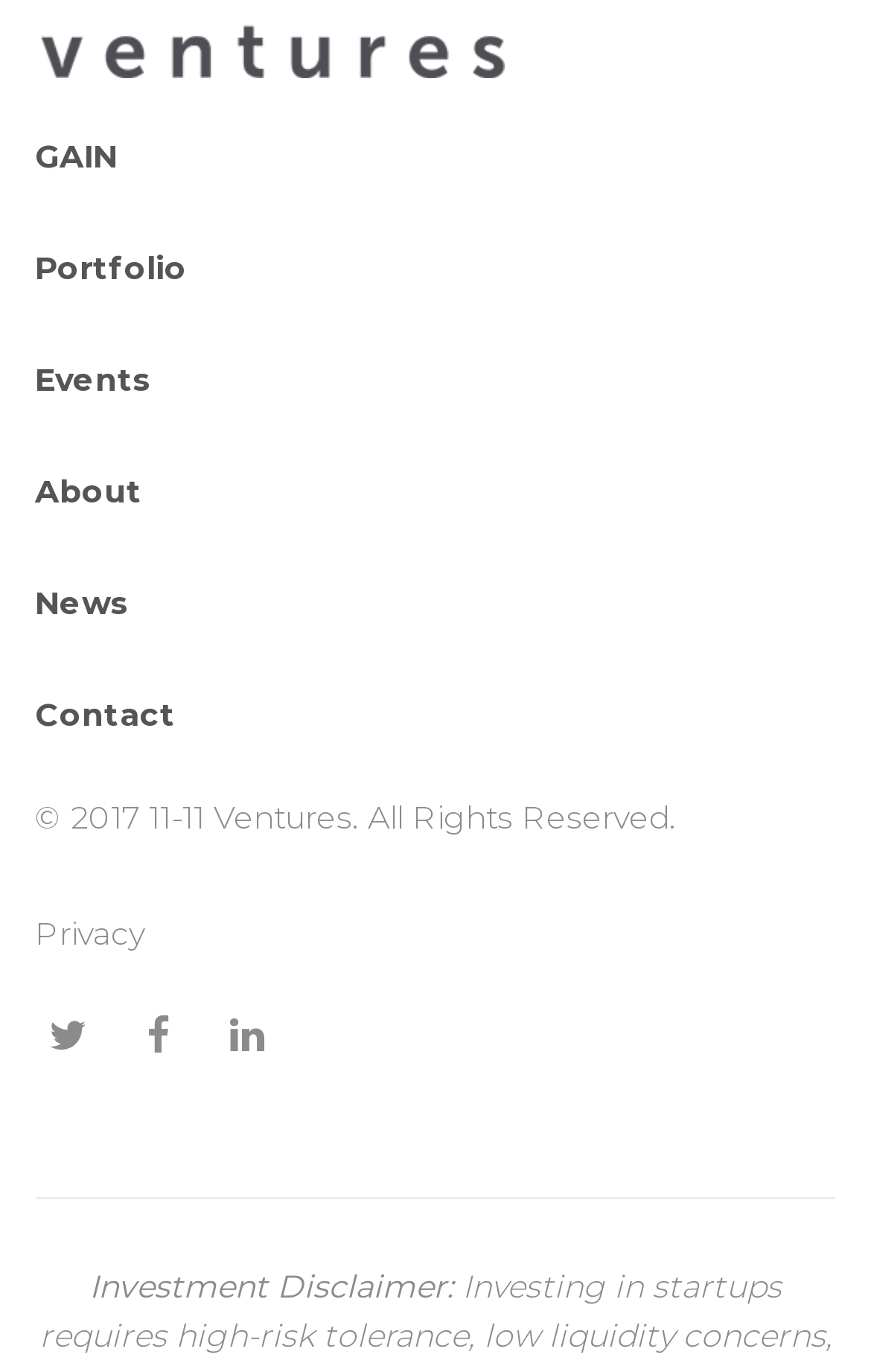How many social media links are there?
Refer to the image and give a detailed response to the question.

There are three social media links located at the bottom of the webpage, represented by icons '', '', and '' with bounding boxes of [0.04, 0.732, 0.117, 0.78], [0.143, 0.732, 0.219, 0.78], and [0.245, 0.732, 0.322, 0.78] respectively.